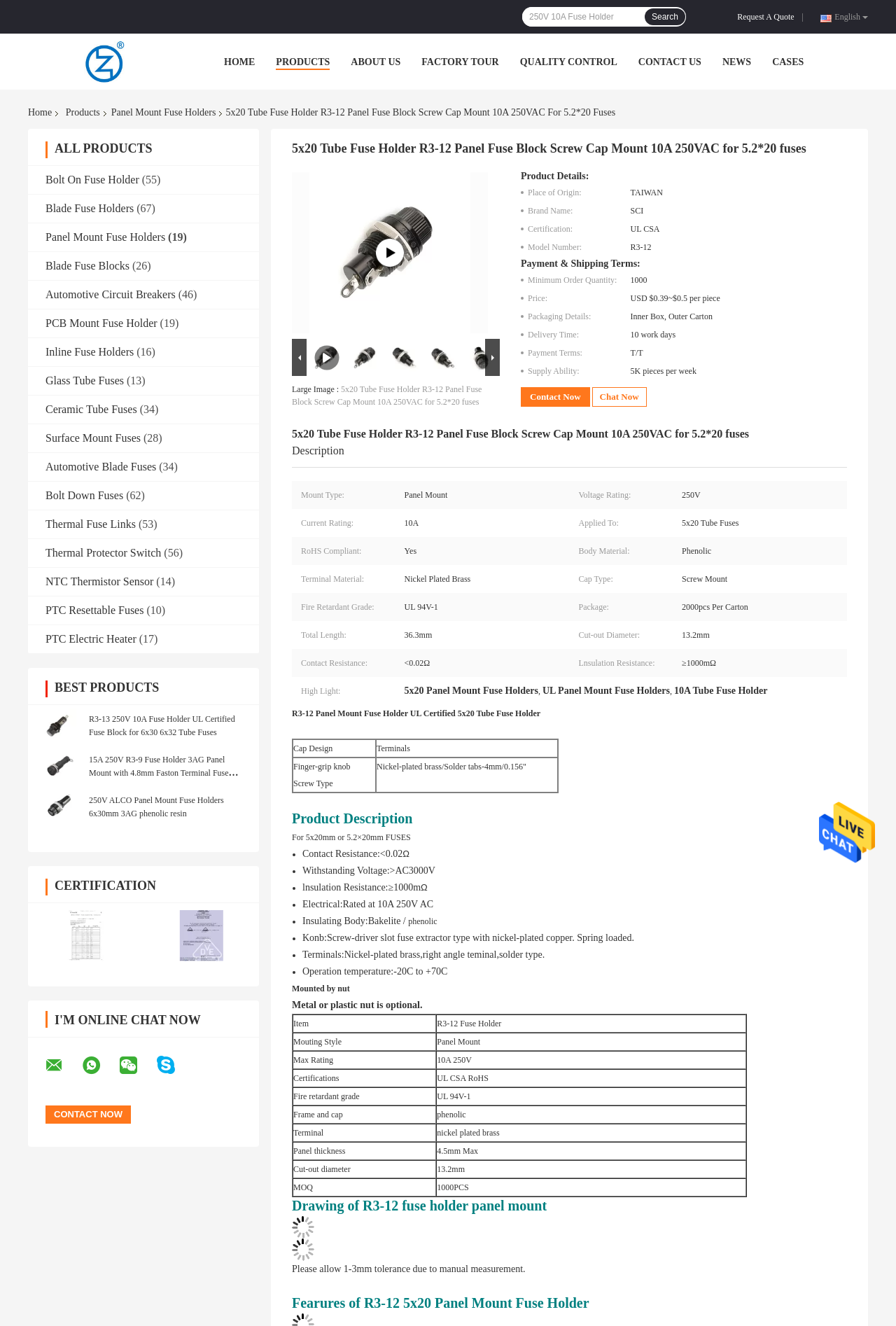Determine the bounding box coordinates for the area that needs to be clicked to fulfill this task: "Click the Home link". The coordinates must be given as four float numbers between 0 and 1, i.e., [left, top, right, bottom].

None